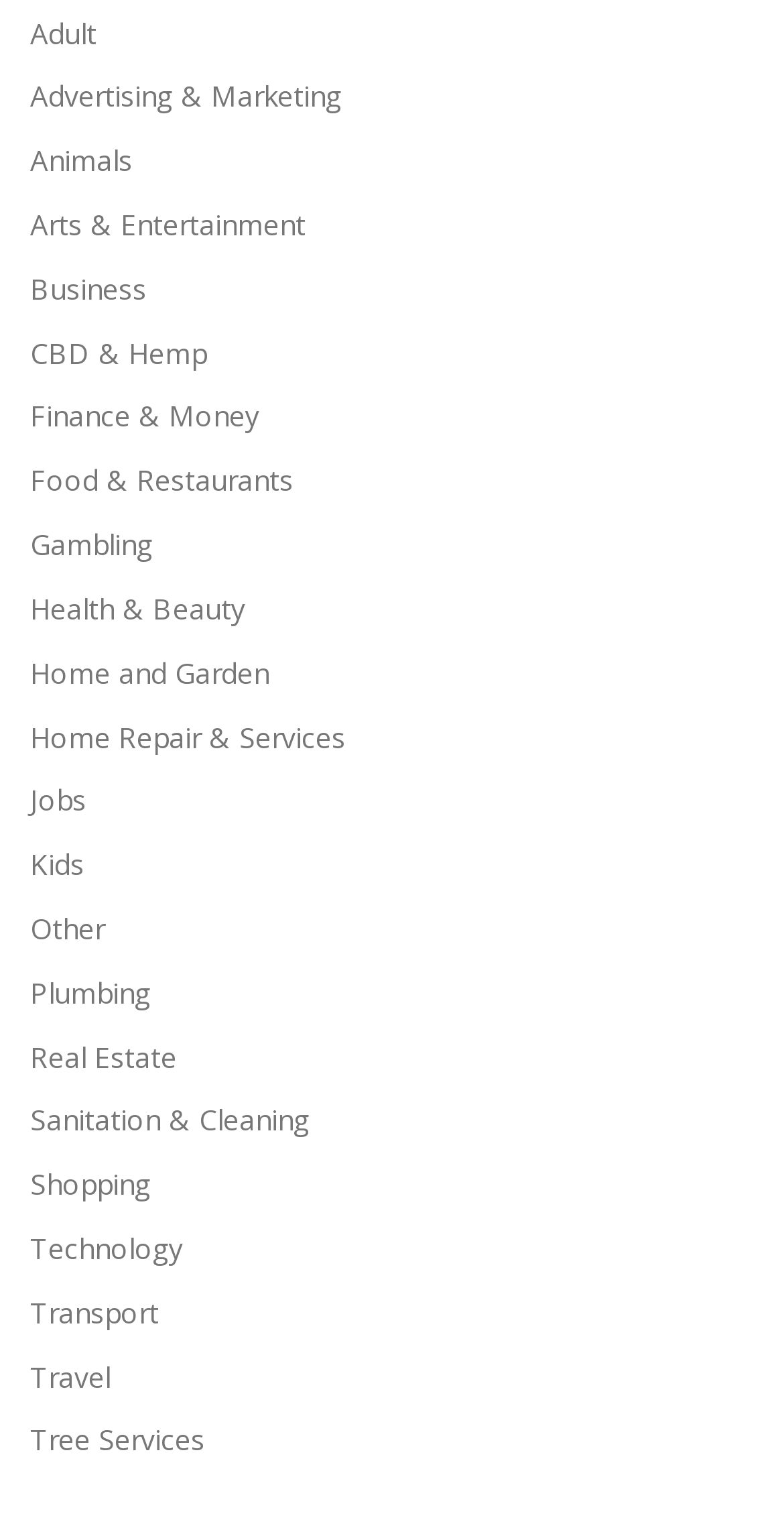Find the bounding box coordinates for the HTML element described in this sentence: "Real Estate". Provide the coordinates as four float numbers between 0 and 1, in the format [left, top, right, bottom].

[0.038, 0.678, 0.226, 0.703]